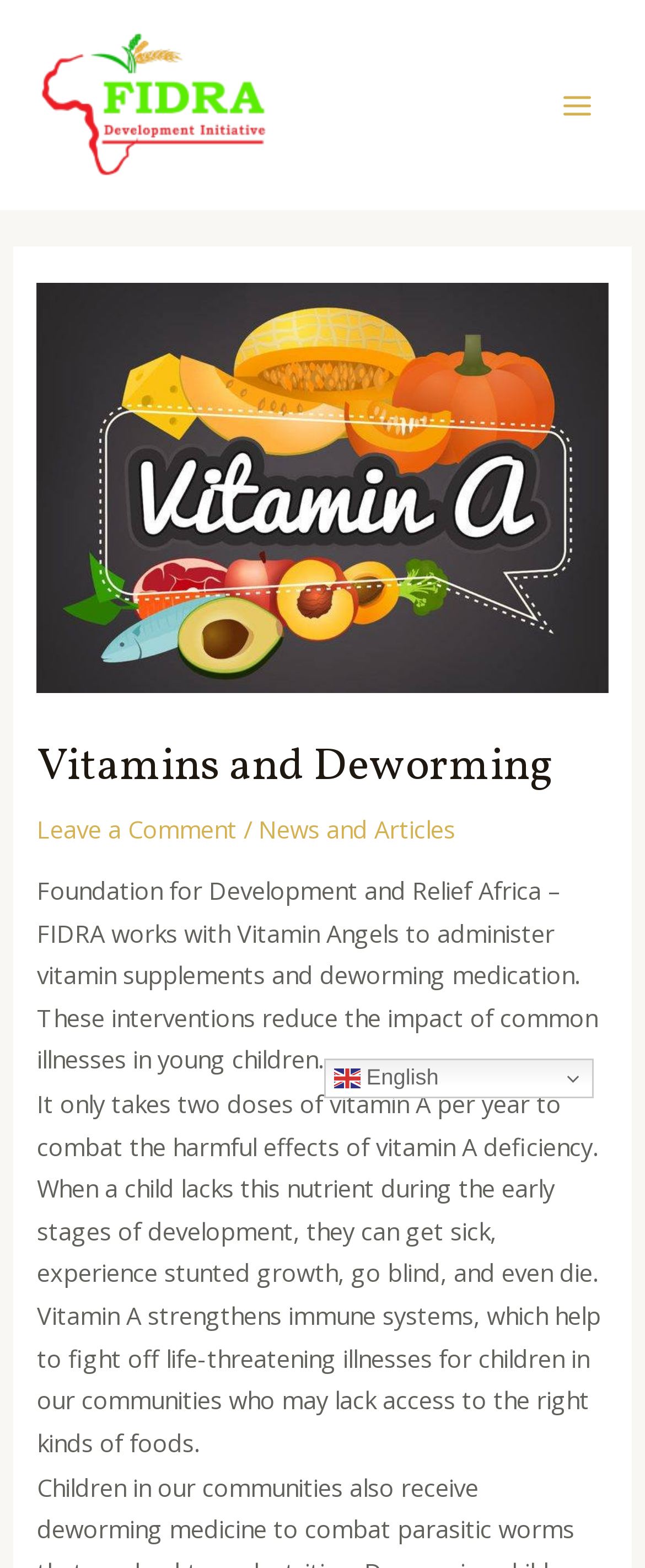Identify the bounding box coordinates for the UI element mentioned here: "News and Articles". Provide the coordinates as four float values between 0 and 1, i.e., [left, top, right, bottom].

[0.401, 0.517, 0.706, 0.539]